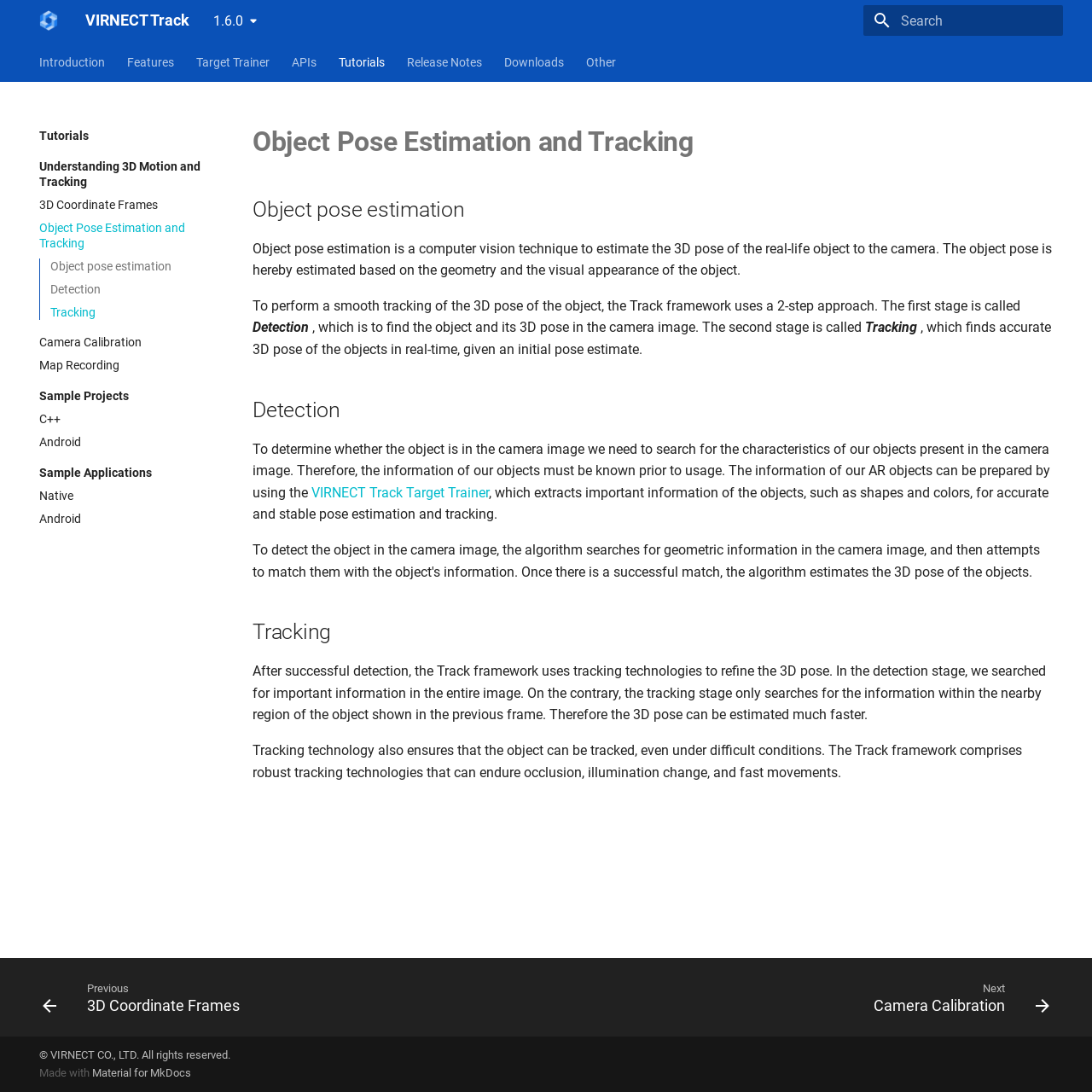Refer to the element description Map Recording and identify the corresponding bounding box in the screenshot. Format the coordinates as (top-left x, top-left y, bottom-right x, bottom-right y) with values in the range of 0 to 1.

[0.036, 0.328, 0.197, 0.342]